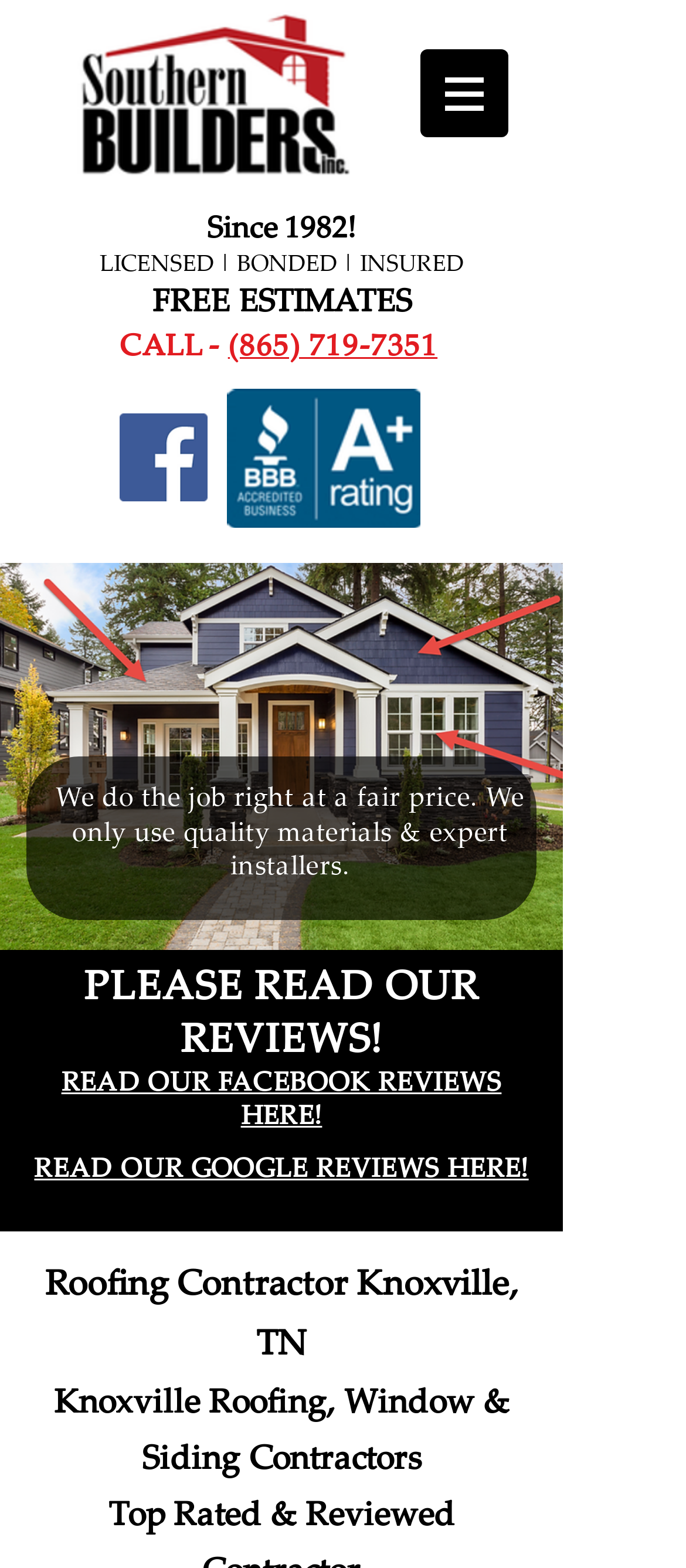What social media platform is linked on the webpage?
Look at the image and respond with a one-word or short-phrase answer.

Facebook